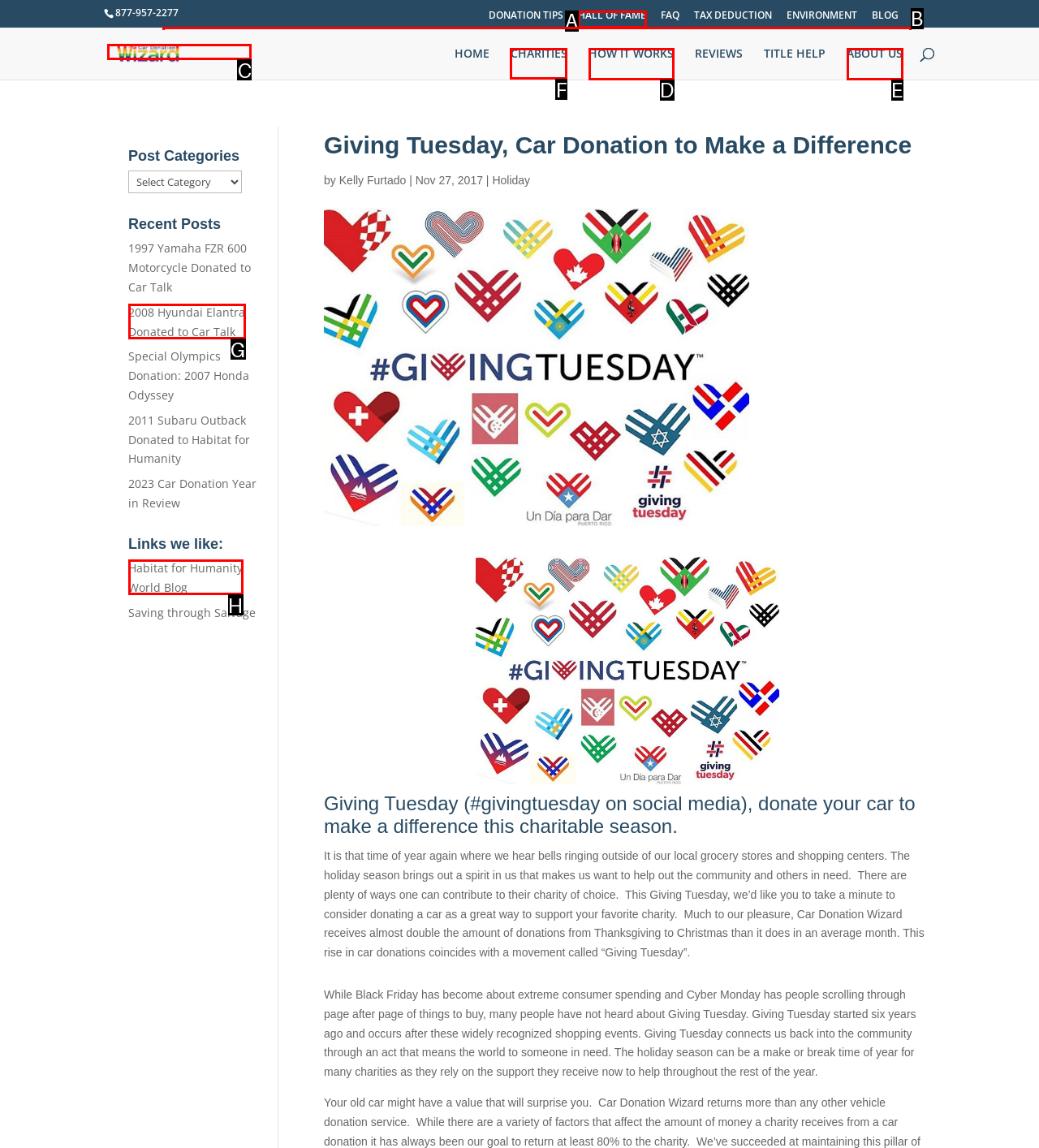Which lettered option should I select to achieve the task: Visit the charities page according to the highlighted elements in the screenshot?

F